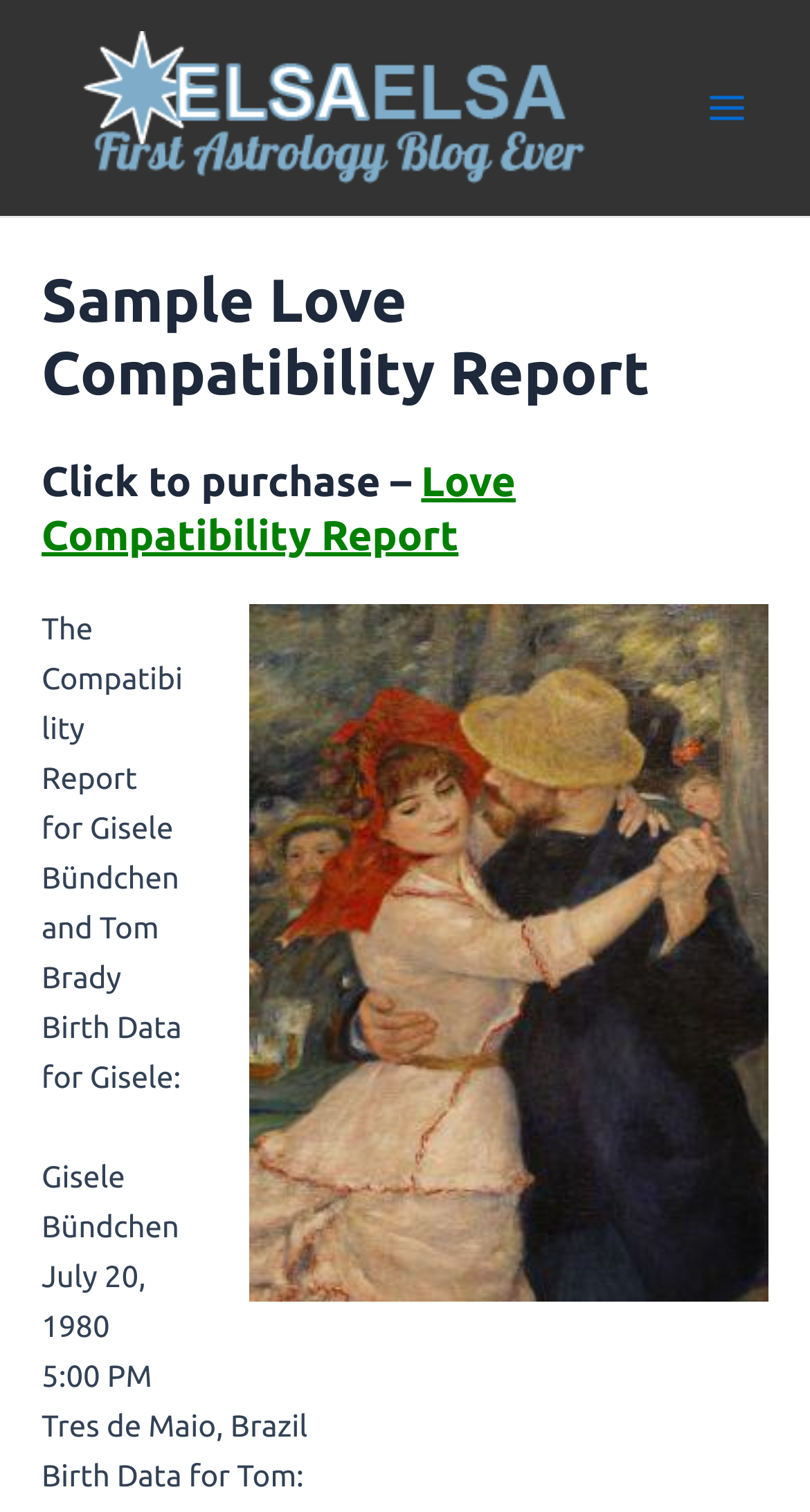What is the name of the blog?
Observe the image and answer the question with a one-word or short phrase response.

ElsaElsa